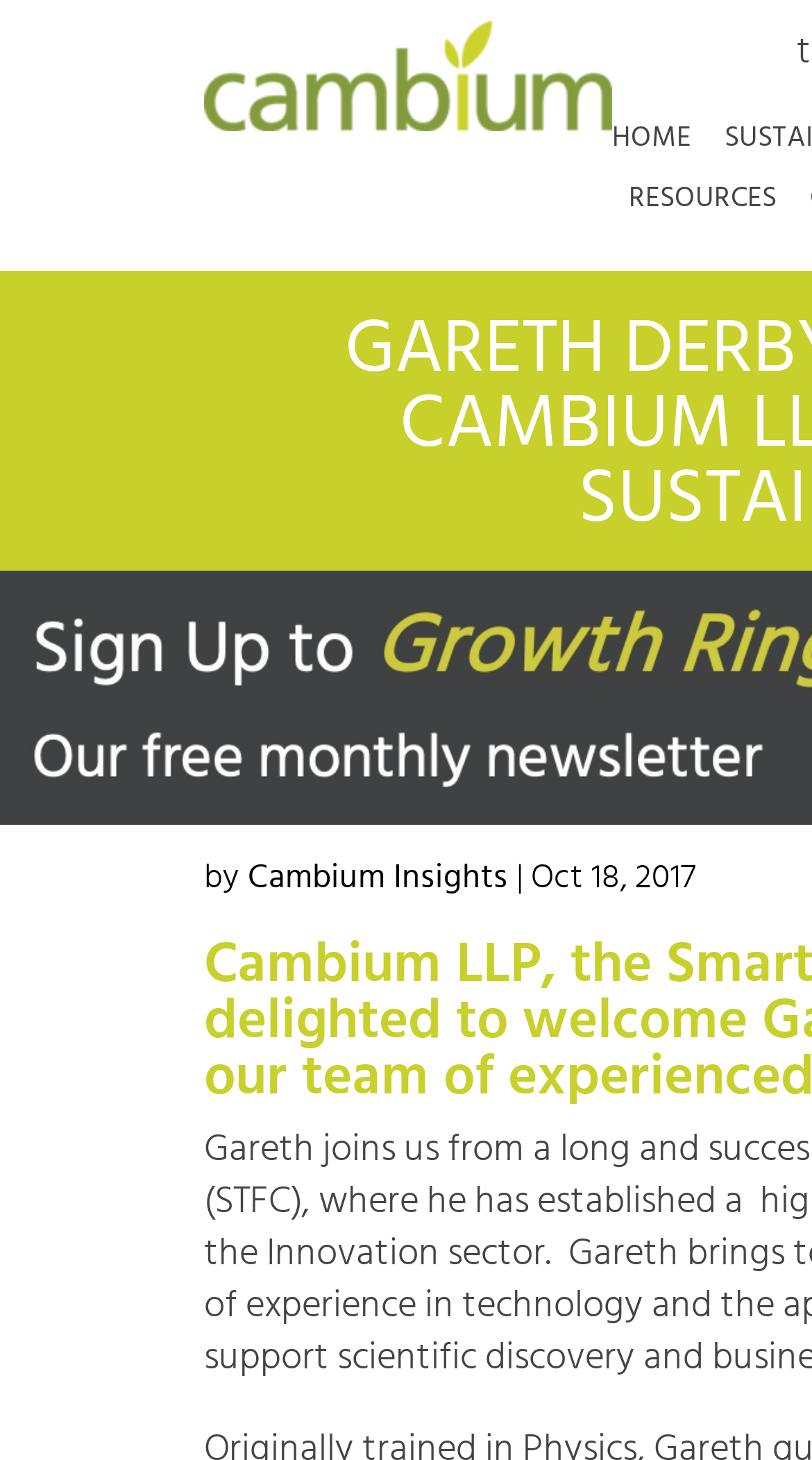What is the name of the section that contains the article?
Based on the visual content, answer with a single word or a brief phrase.

Cambium Insights